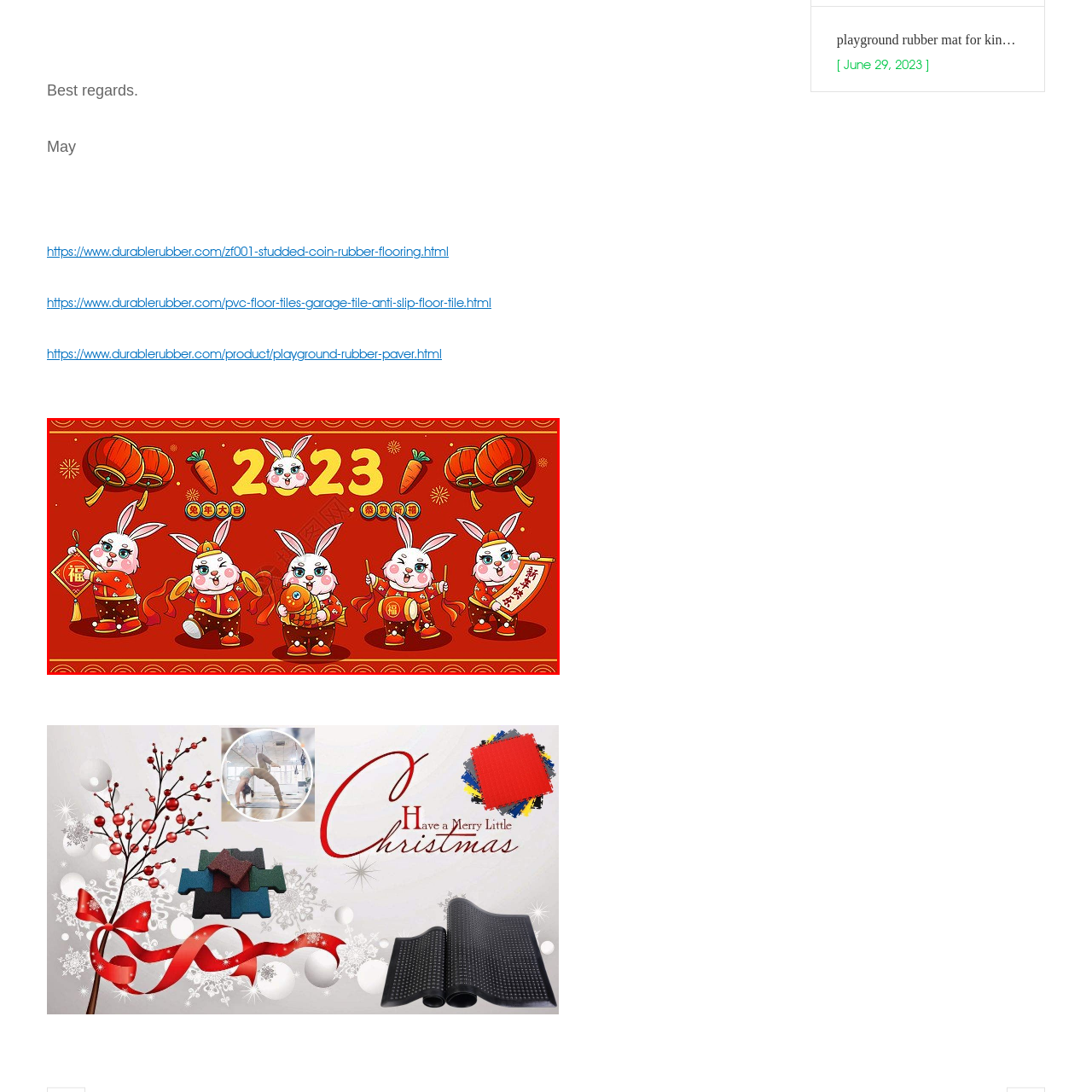What is the significance of the numbers '2 0 2 3' in the image?
Examine the image that is surrounded by the red bounding box and answer the question with as much detail as possible using the image.

The caption explains that the numbers '2 0 2 3' stand prominently above the rabbits, serving as a bold reminder of the Lunar New Year theme, specifically the Year of the Rabbit in 2023.